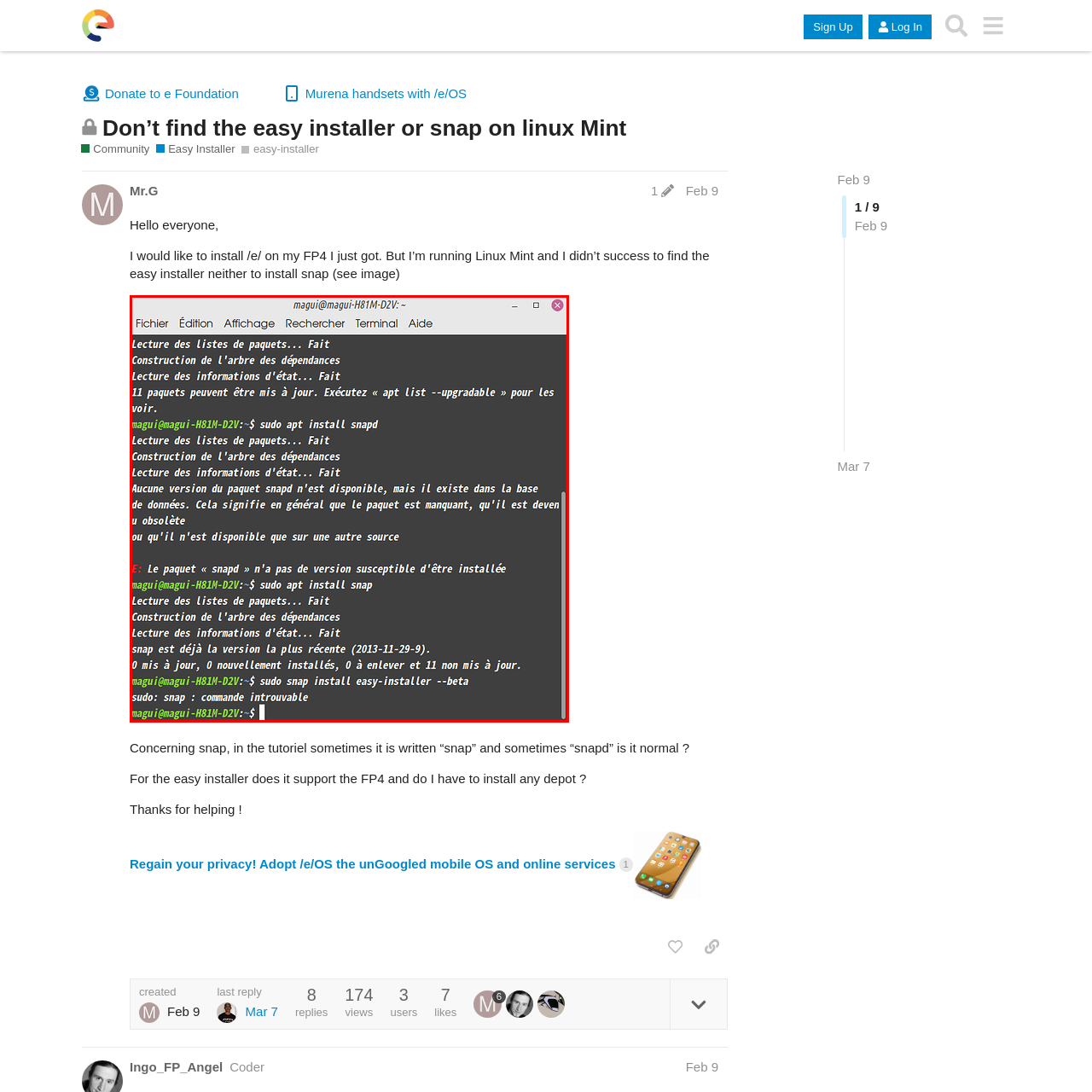What package is the user trying to install?
Focus on the area marked by the red bounding box and respond to the question with as much detail as possible.

The user is attempting to install the 'snapd' package, which is evident from the command 'sudo apt install snapd' executed in the terminal. This package is crucial for managing snap packages on a Linux system.